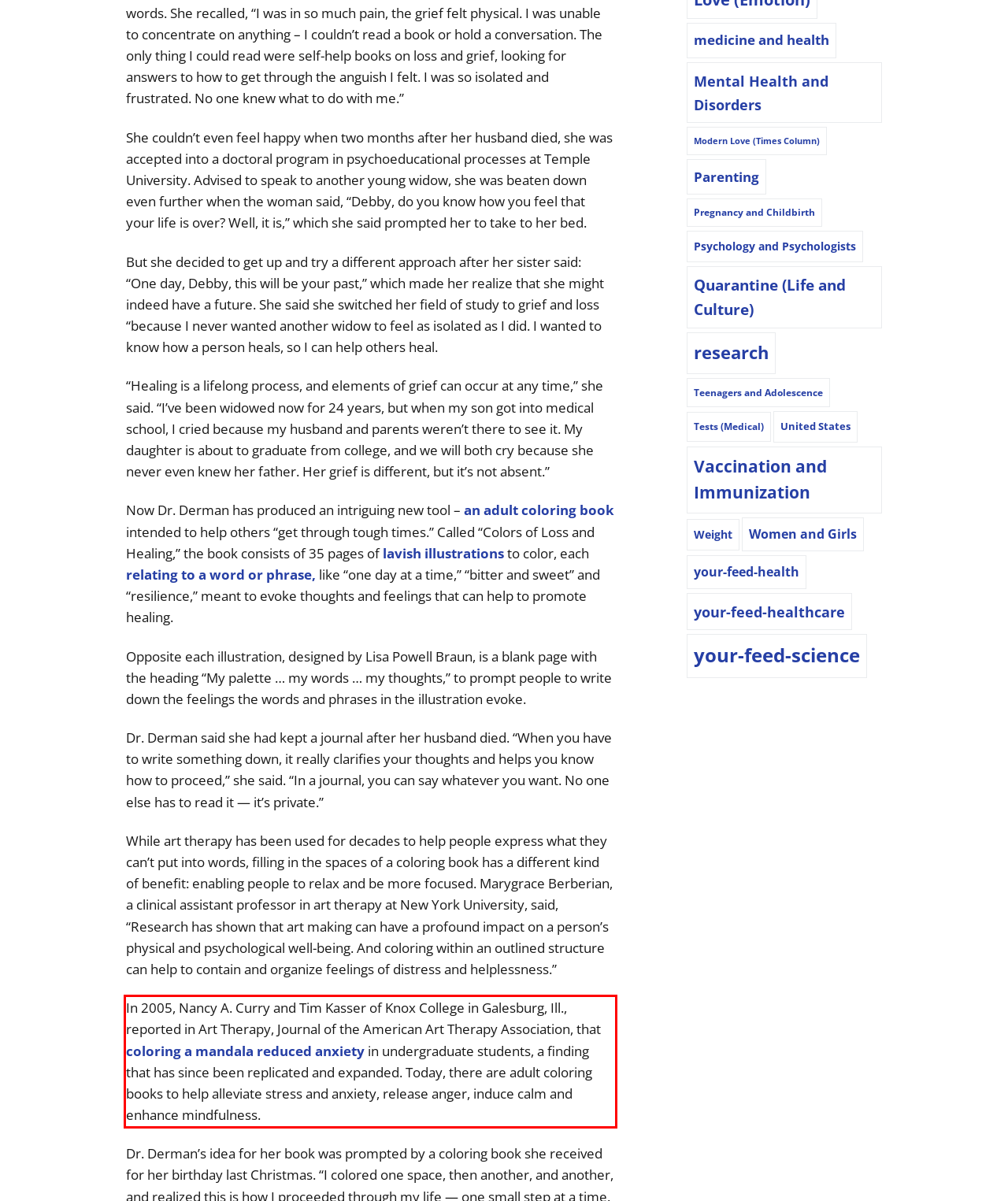Please recognize and transcribe the text located inside the red bounding box in the webpage image.

In 2005, Nancy A. Curry and Tim Kasser of Knox College in Galesburg, Ill., reported in Art Therapy, Journal of the American Art Therapy Association, that coloring a mandala reduced anxiety in undergraduate students, a finding that has since been replicated and expanded. Today, there are adult coloring books to help alleviate stress and anxiety, release anger, induce calm and enhance mindfulness.